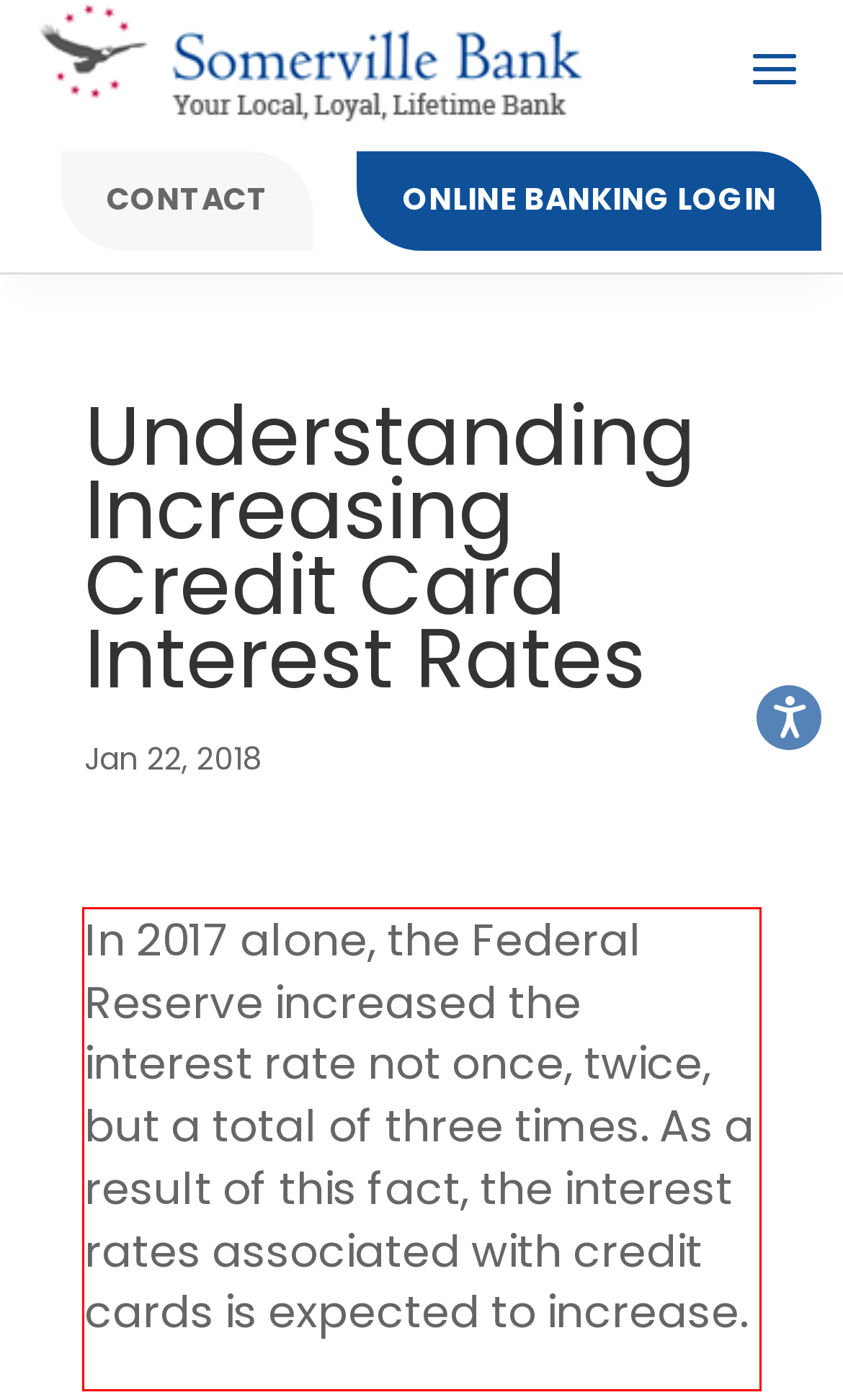Please look at the webpage screenshot and extract the text enclosed by the red bounding box.

In 2017 alone, the Federal Reserve increased the interest rate not once, twice, but a total of three times. As a result of this fact, the interest rates associated with credit cards is expected to increase.